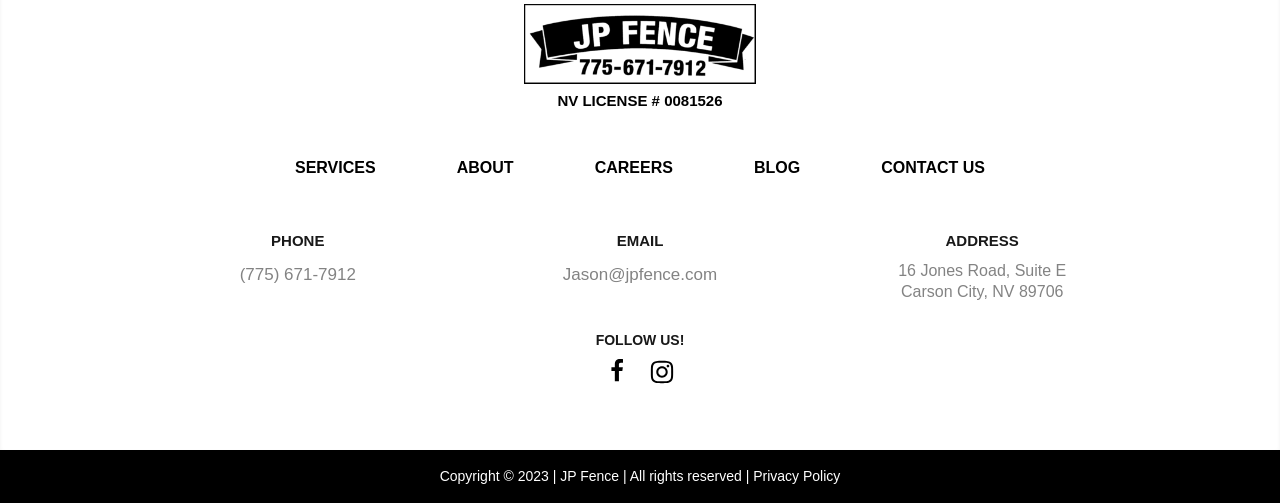What social media platforms can you follow the company on?
Look at the image and provide a detailed response to the question.

I found the social media links by looking at the 'FOLLOW US!' label and the corresponding SVG icons for Facebook and Instagram next to it.